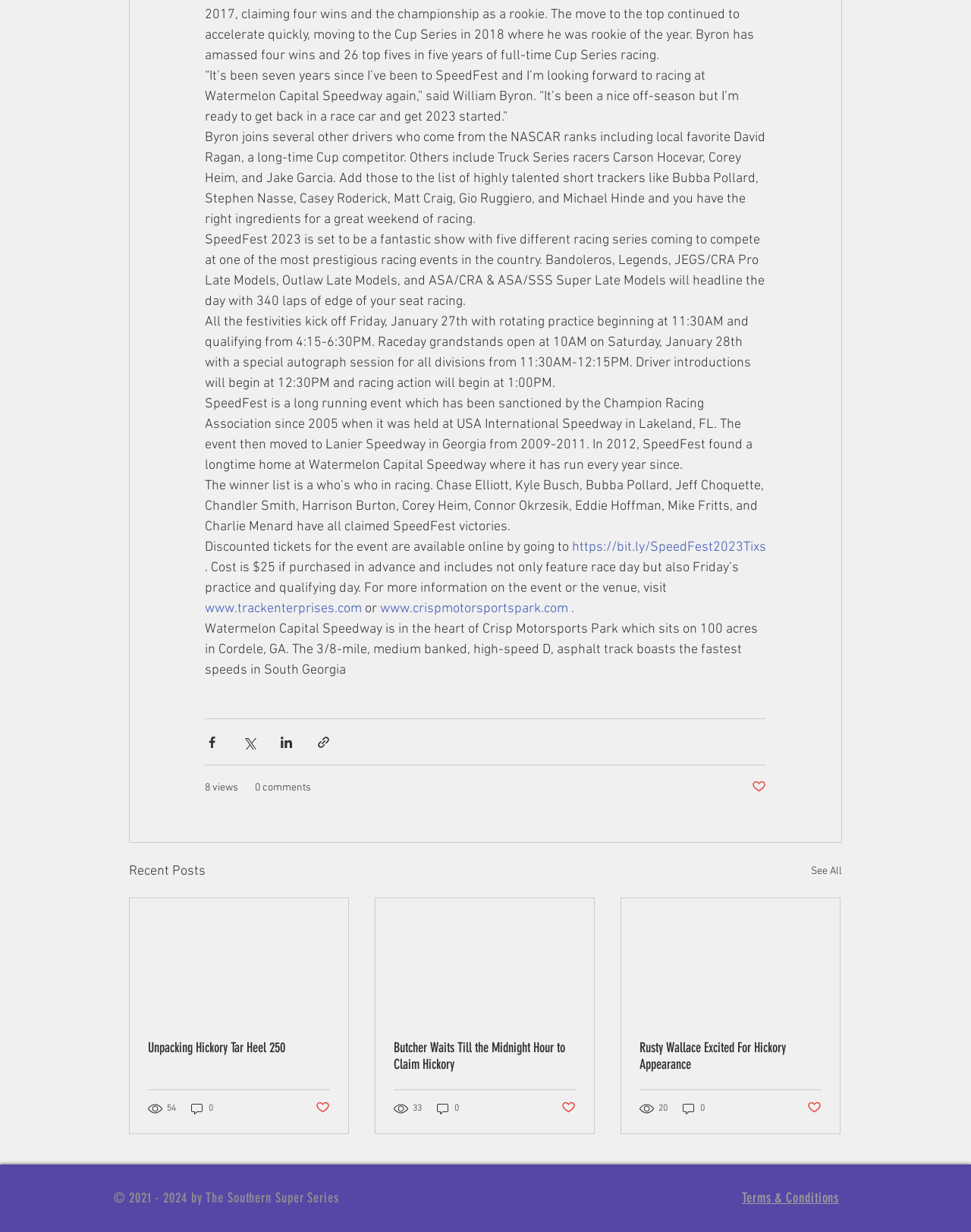Extract the bounding box coordinates of the UI element described: "0 comments". Provide the coordinates in the format [left, top, right, bottom] with values ranging from 0 to 1.

[0.262, 0.633, 0.32, 0.646]